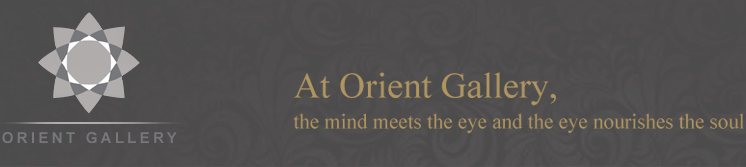What is the purpose of Orient Gallery according to its tagline?
Using the information from the image, answer the question thoroughly.

The tagline 'At Orient Gallery, the mind meets the eye and the eye nourishes the soul' suggests that the gallery's mission is to inspire and enrich its audience through visual art.